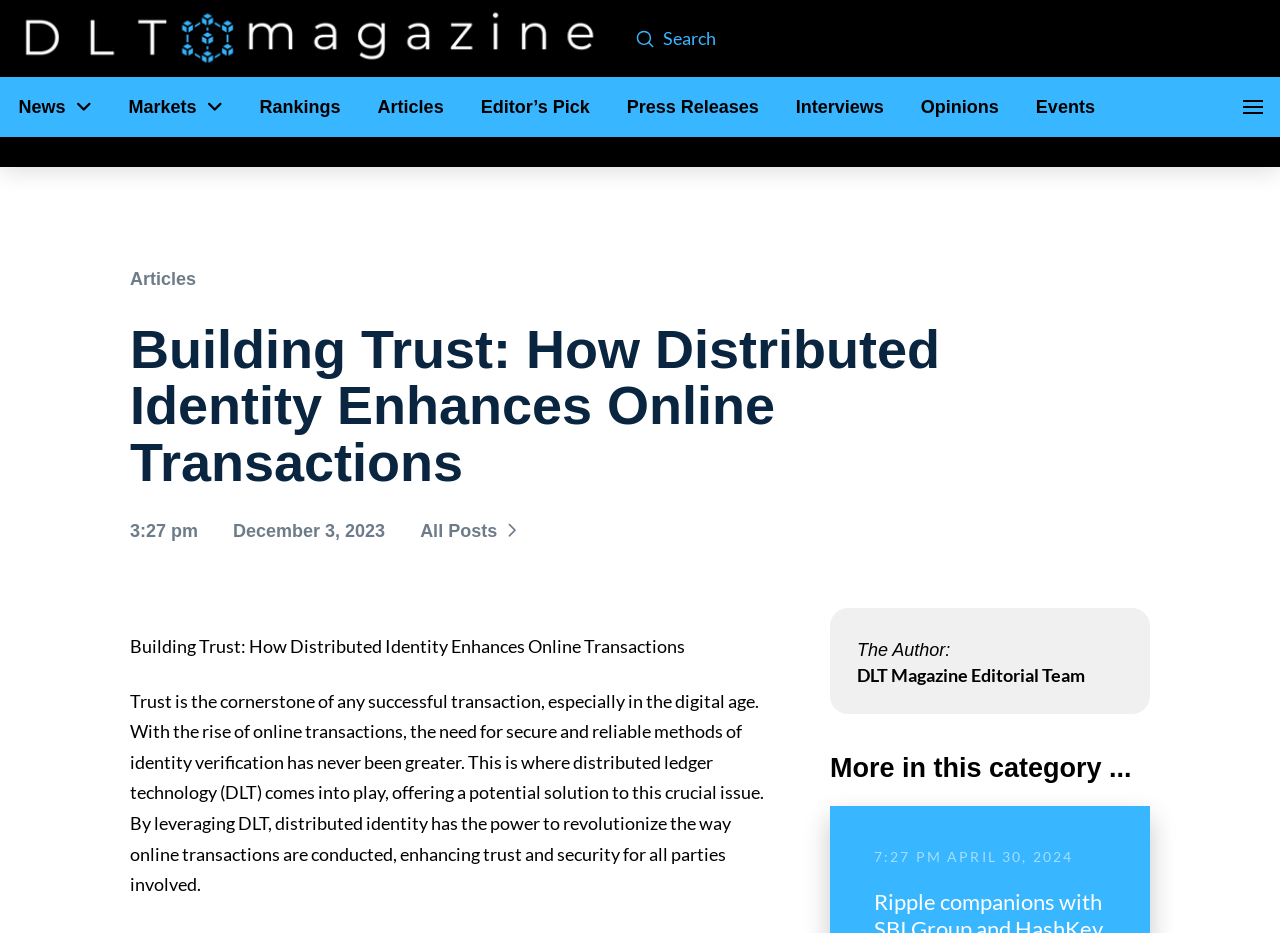Identify the bounding box coordinates for the UI element described as: "parent_node: Search name="s" placeholder="Search"".

[0.518, 0.029, 0.962, 0.054]